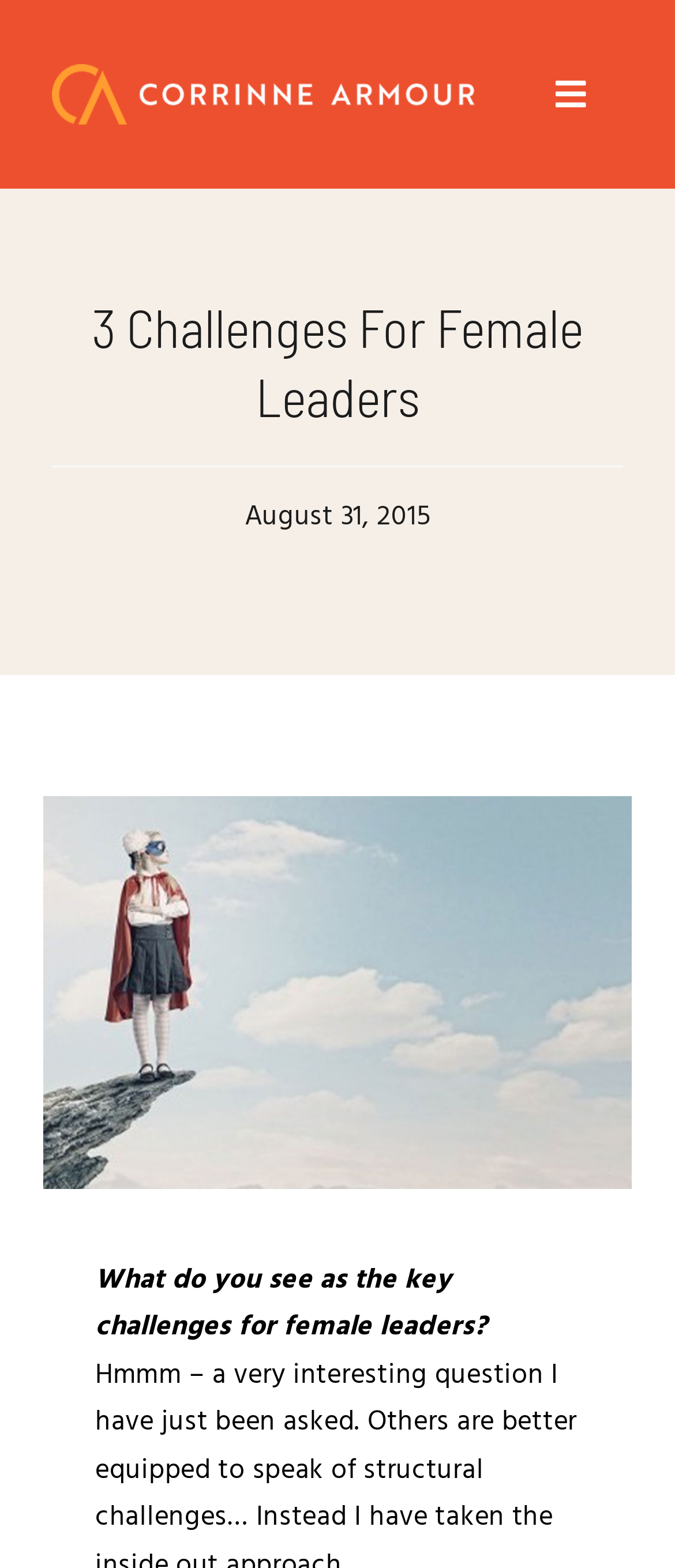Find and indicate the bounding box coordinates of the region you should select to follow the given instruction: "Toggle navigation".

[0.769, 0.036, 0.923, 0.084]